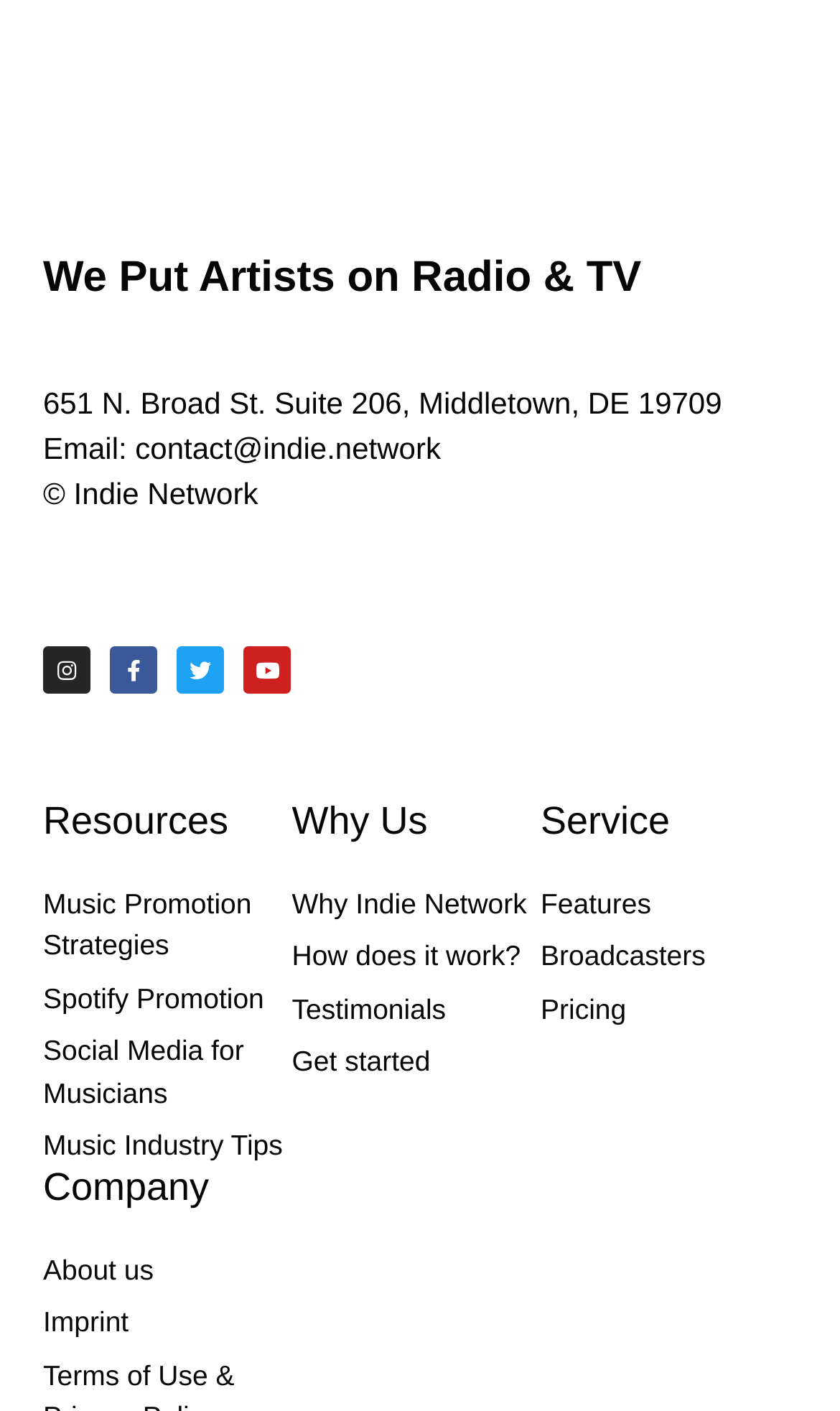Provide the bounding box for the UI element matching this description: "MORE ABOUT US".

None